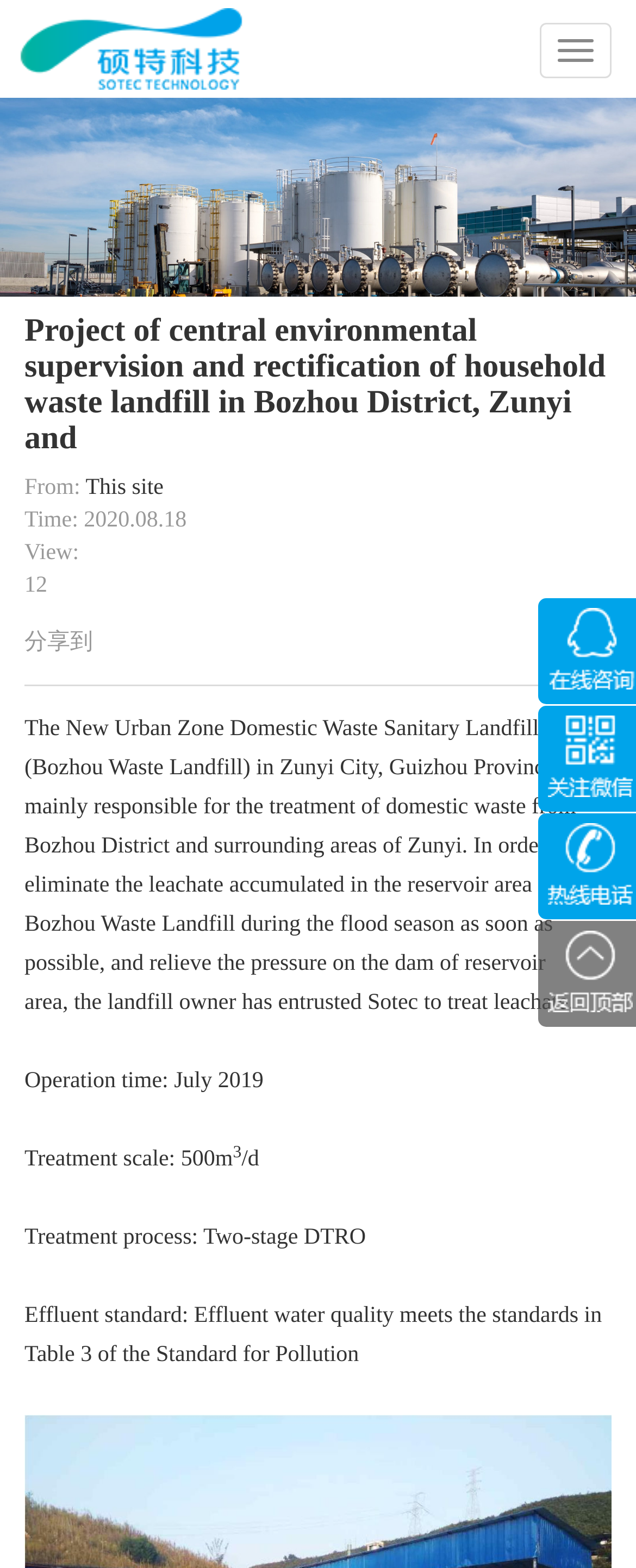Answer the question using only one word or a concise phrase: When did the operation start?

July 2019